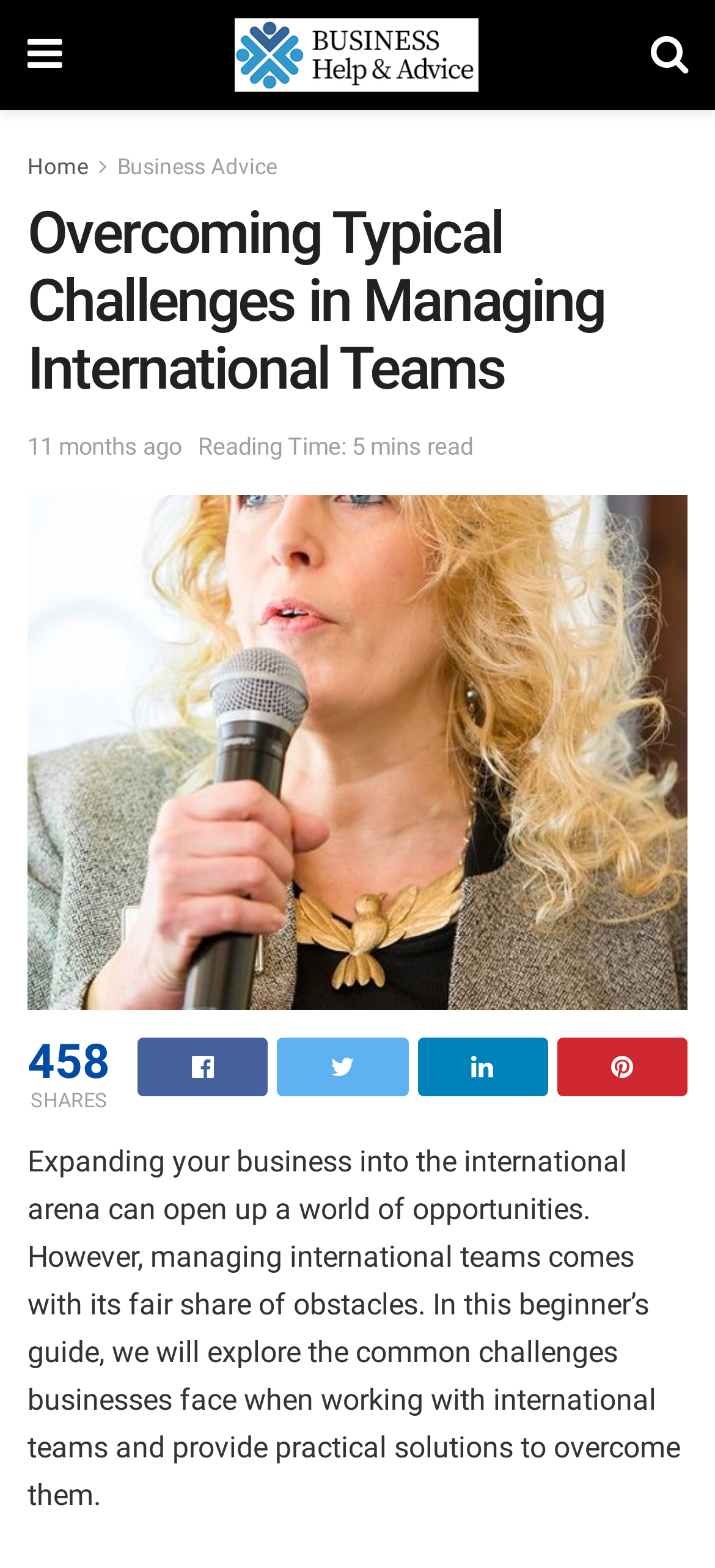Provide a short answer to the following question with just one word or phrase: What is the topic of the article?

Managing international teams